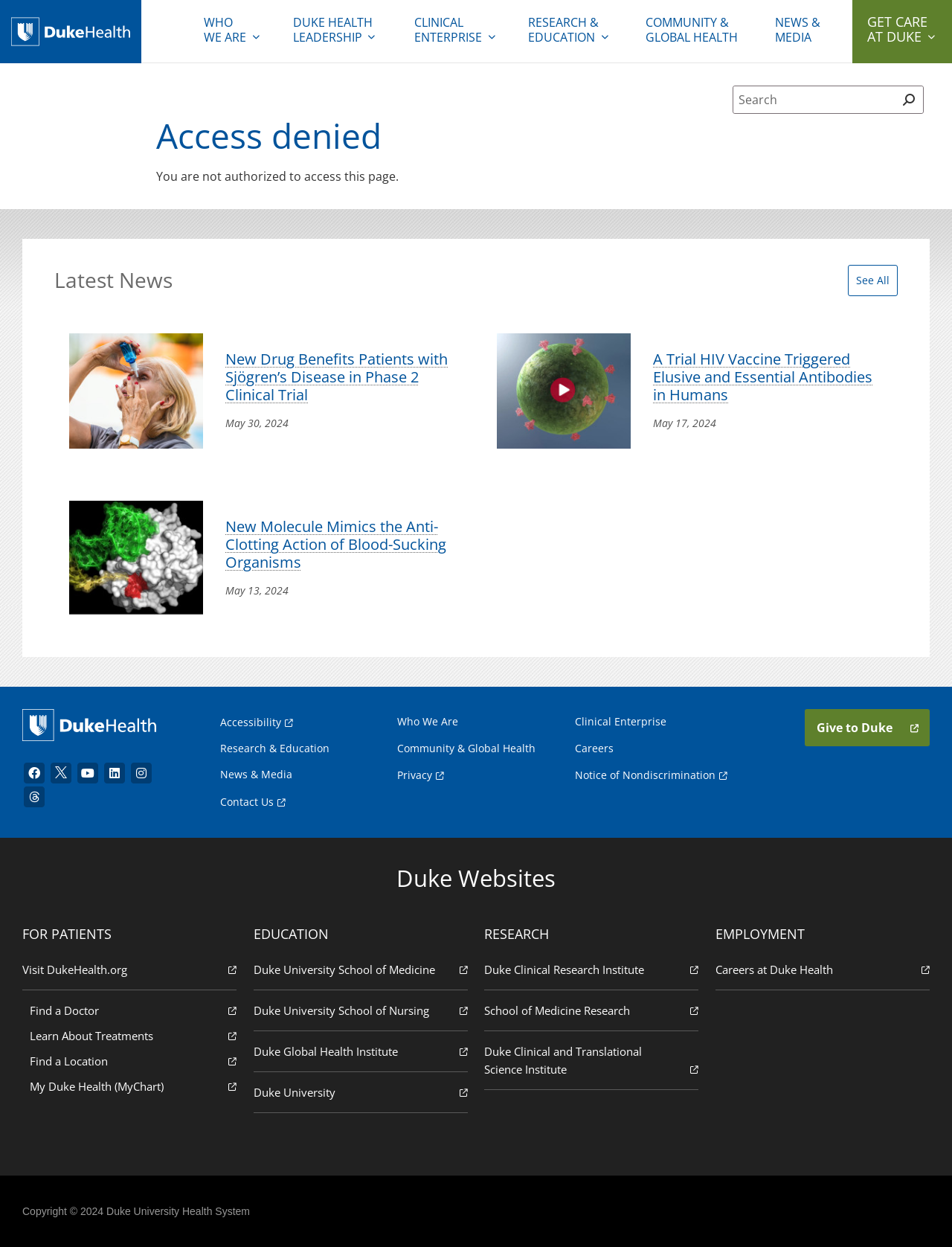Locate the bounding box coordinates of the clickable region necessary to complete the following instruction: "Visit the Duke Health website". Provide the coordinates in the format of four float numbers between 0 and 1, i.e., [left, top, right, bottom].

[0.023, 0.569, 0.164, 0.594]